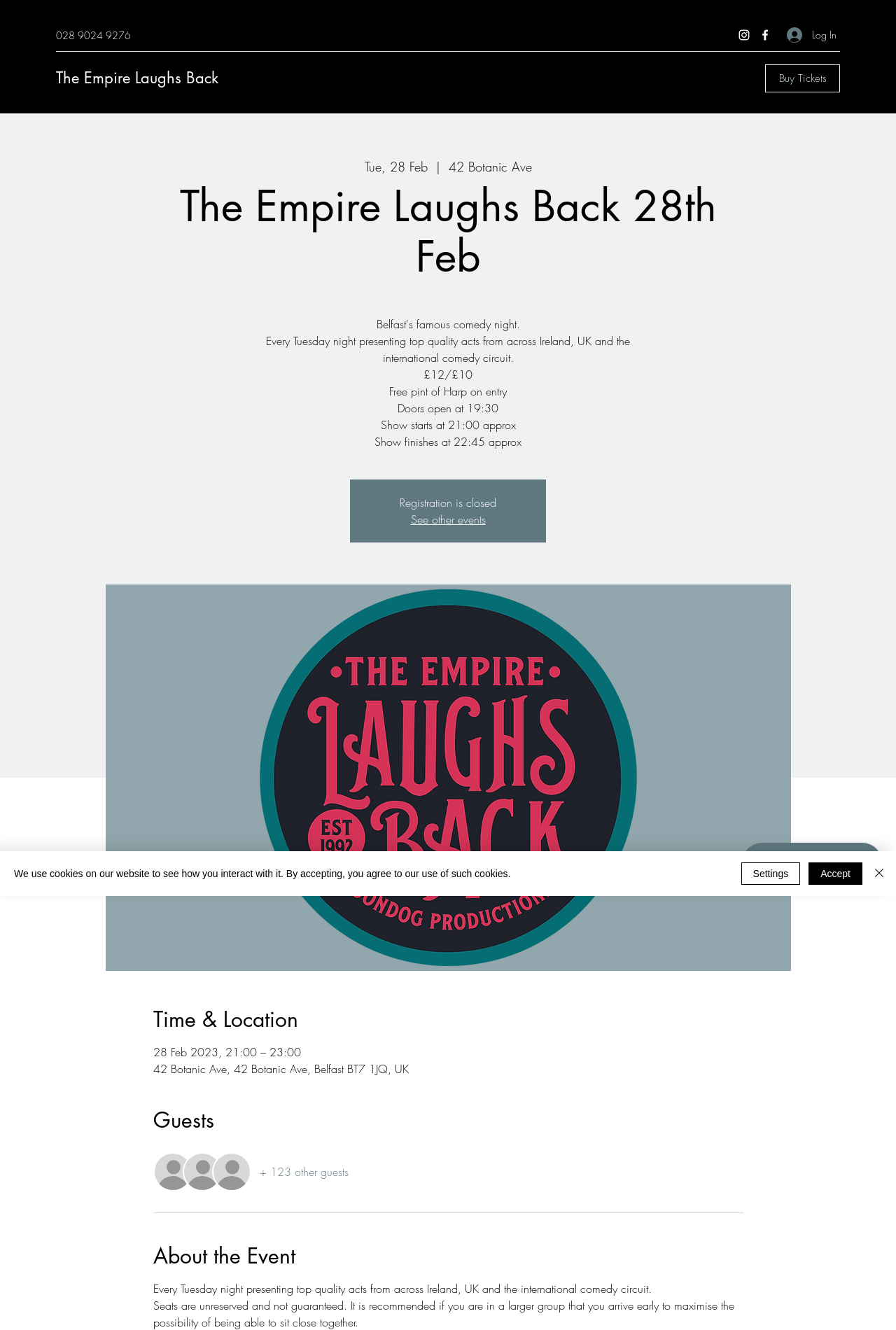Find the bounding box coordinates corresponding to the UI element with the description: "+ 123 other guests". The coordinates should be formatted as [left, top, right, bottom], with values as floats between 0 and 1.

[0.171, 0.867, 0.389, 0.896]